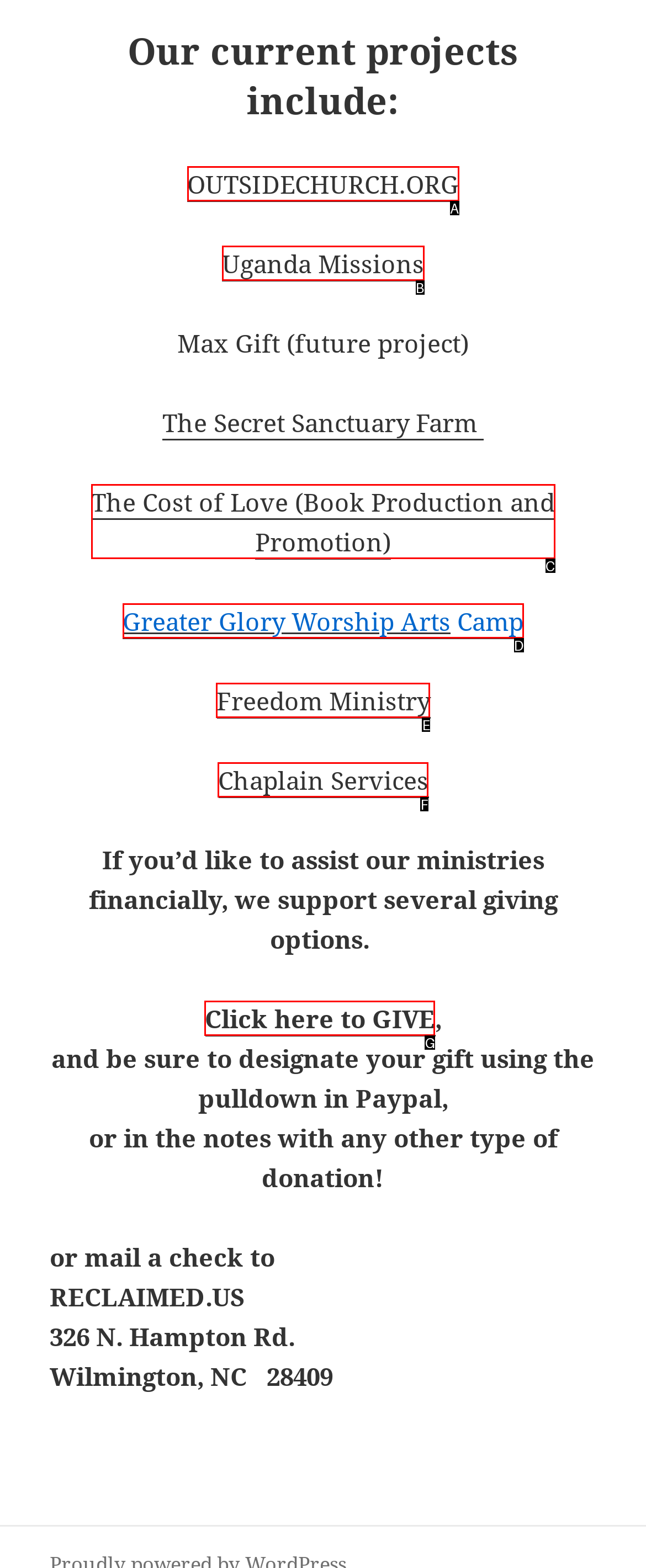From the choices provided, which HTML element best fits the description: OUTSIDECHURCH.ORG? Answer with the appropriate letter.

A